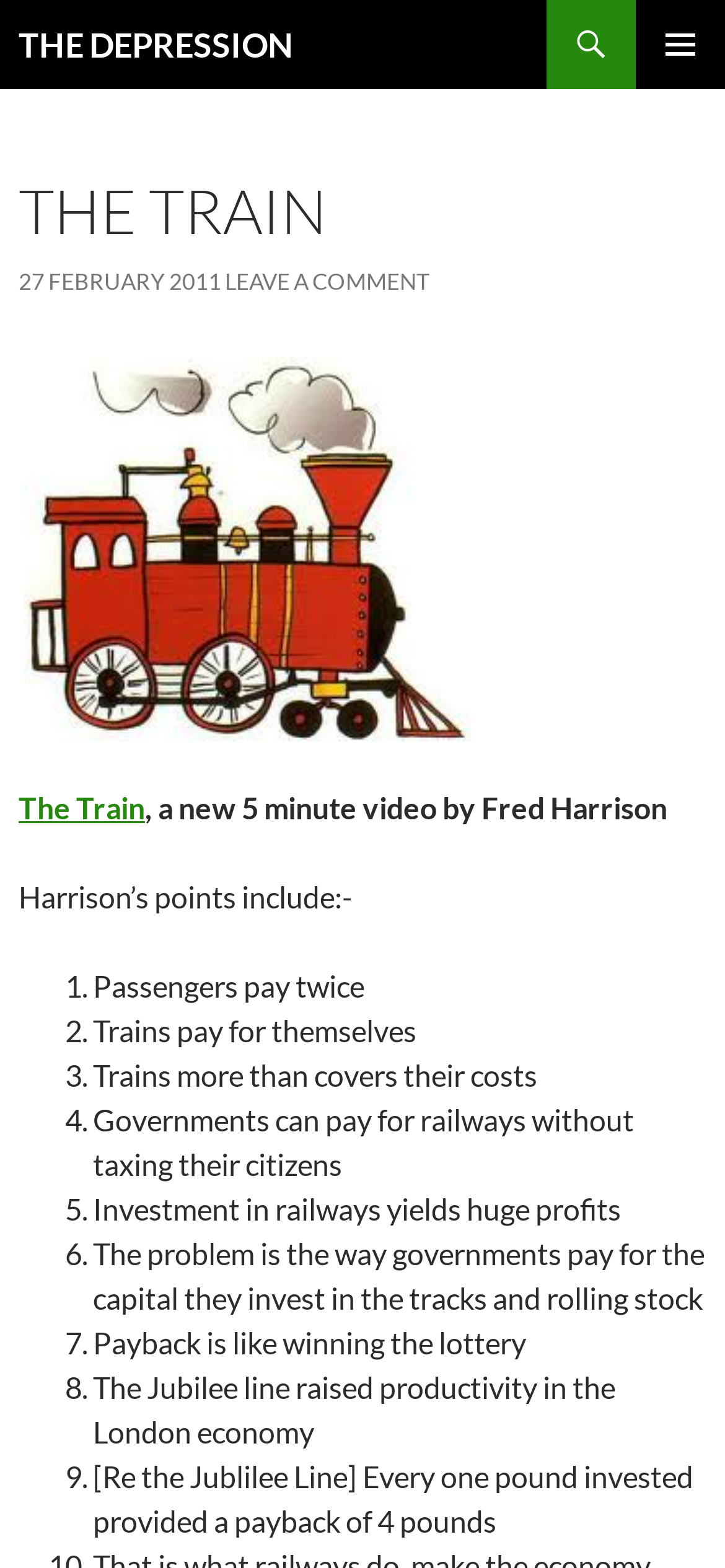Using the image as a reference, answer the following question in as much detail as possible:
What is the date mentioned on the webpage?

The date '27 FEBRUARY 2011' is mentioned on the webpage as a link element with bounding box coordinates [0.026, 0.171, 0.305, 0.188]. This date is likely related to the content of the webpage.